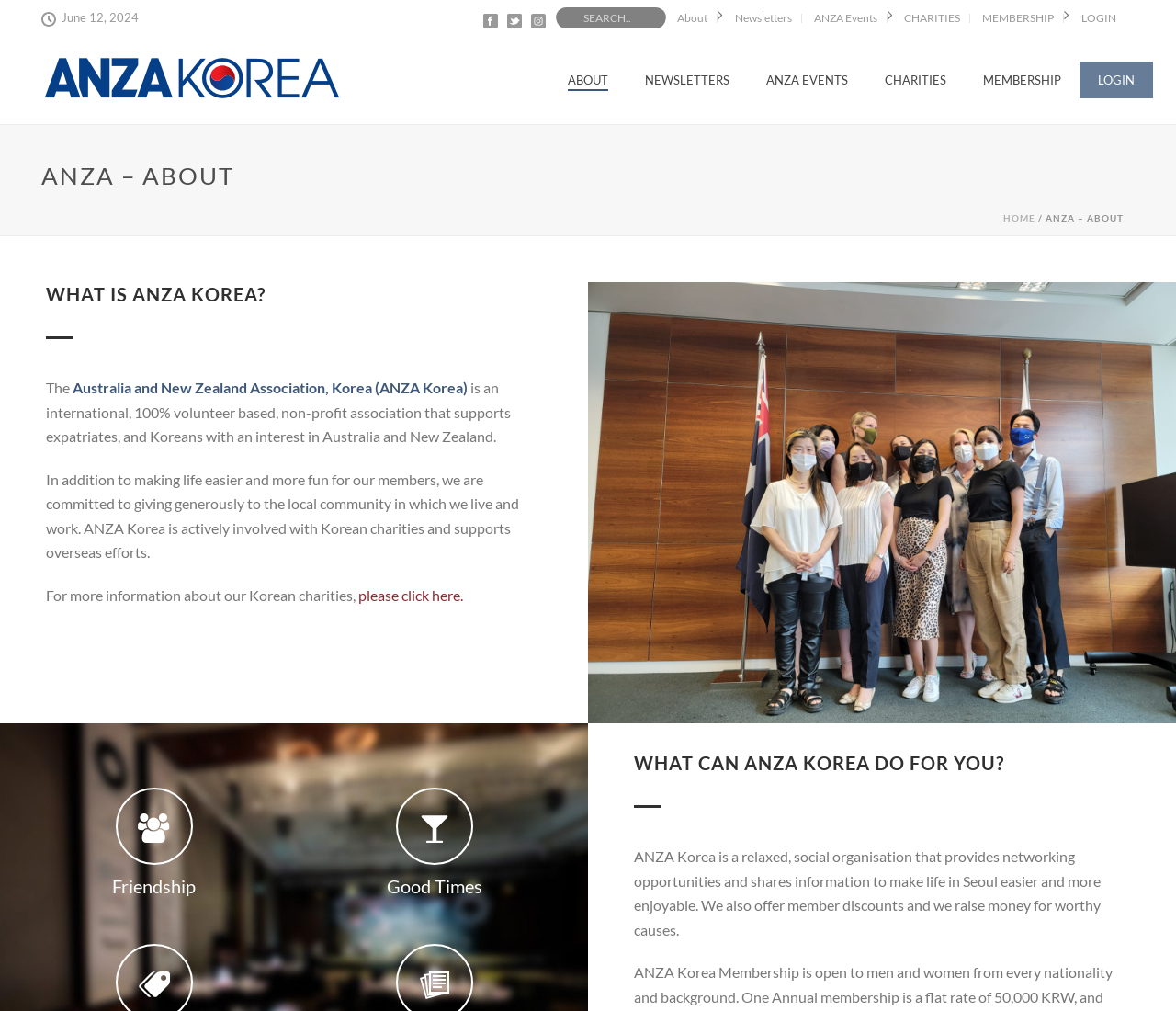Bounding box coordinates are to be given in the format (top-left x, top-left y, bottom-right x, bottom-right y). All values must be floating point numbers between 0 and 1. Provide the bounding box coordinate for the UI element described as: ANZA Events

[0.636, 0.068, 0.737, 0.09]